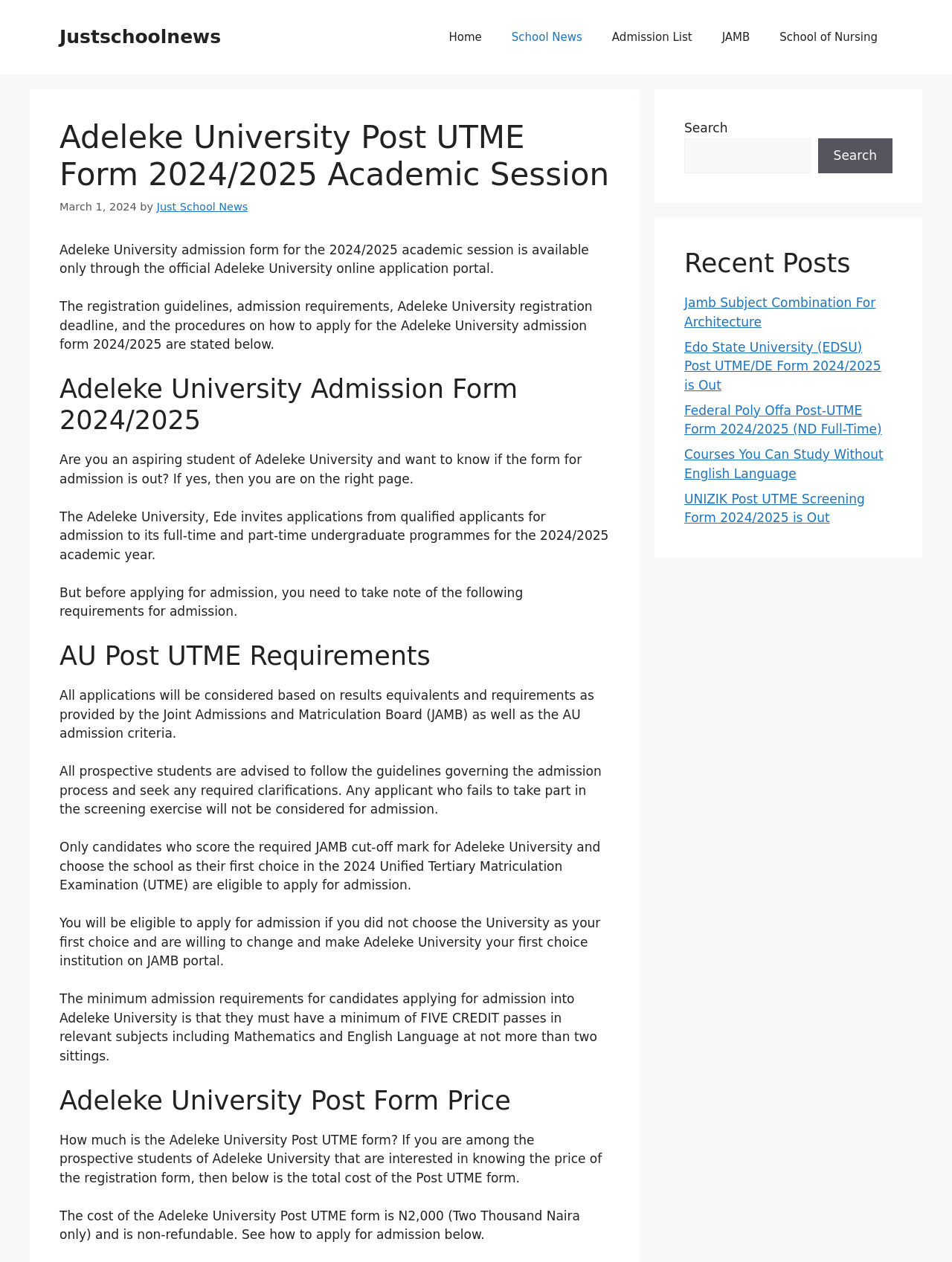What can be done if you did not choose Adeleke University as your first choice?
Please provide a comprehensive answer based on the details in the screenshot.

I found the answer in the section 'AU Post UTME Requirements' where it states 'You will be eligible to apply for admission if you did not choose the University as your first choice and are willing to change and make Adeleke University your first choice institution on JAMB portal.'